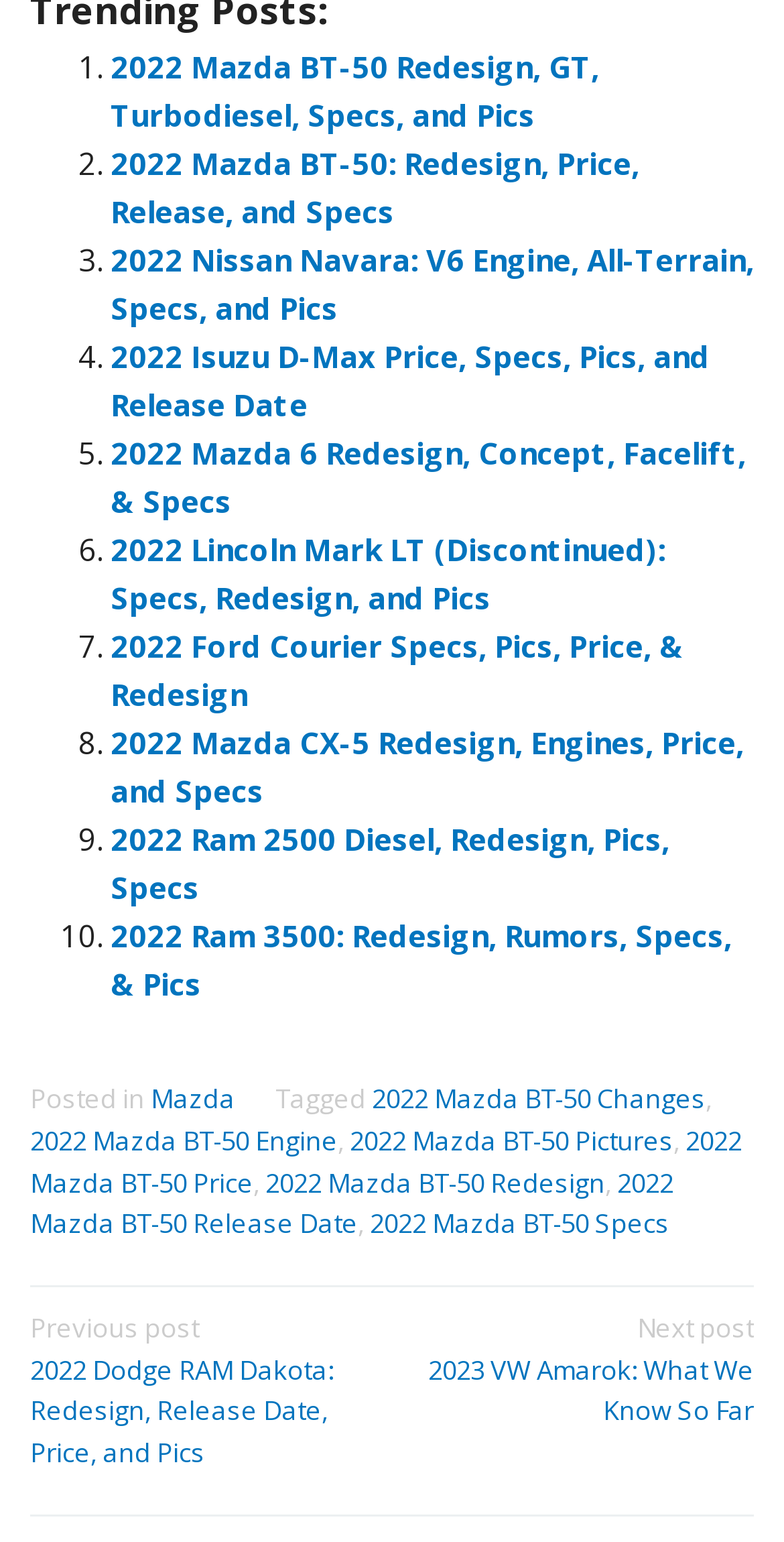Find and indicate the bounding box coordinates of the region you should select to follow the given instruction: "Go to 2022 Ram 2500 Diesel, Redesign, Pics, Specs".

[0.141, 0.531, 0.854, 0.588]